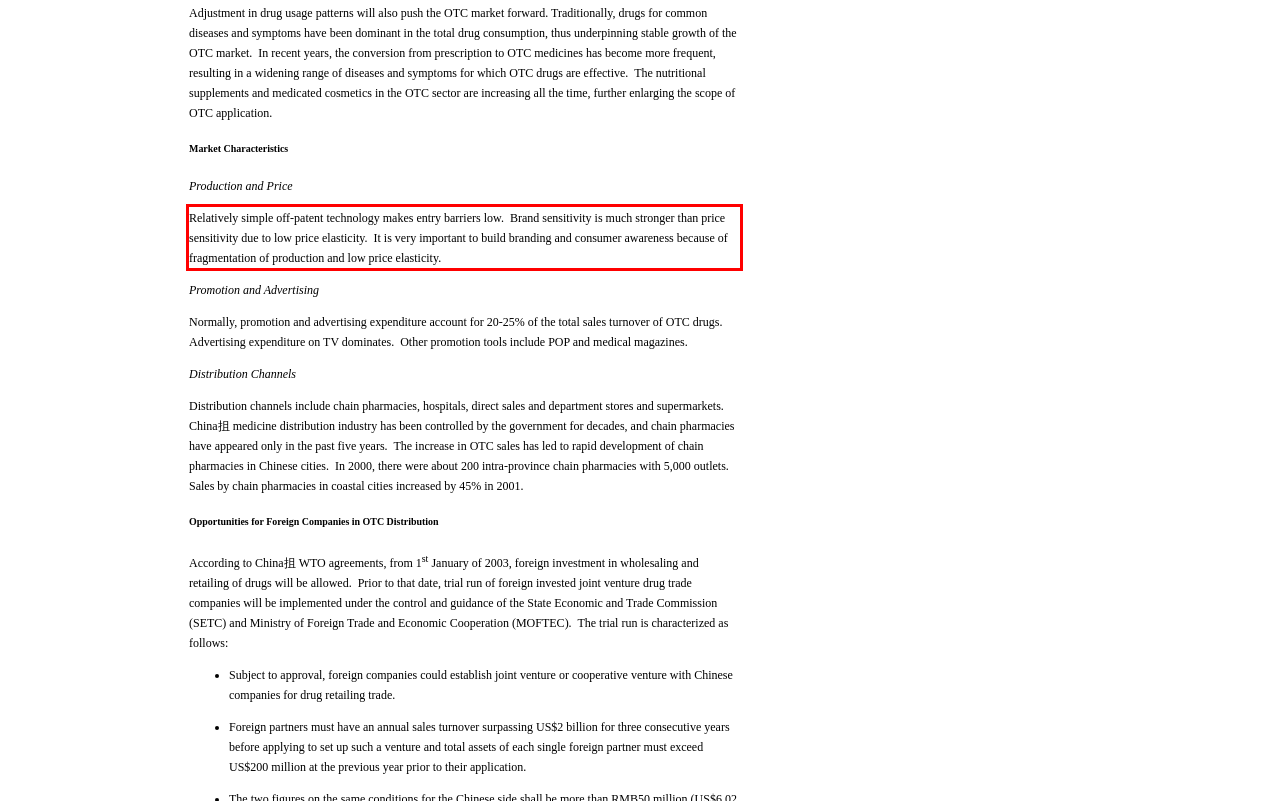The screenshot you have been given contains a UI element surrounded by a red rectangle. Use OCR to read and extract the text inside this red rectangle.

Relatively simple off-patent technology makes entry barriers low. Brand sensitivity is much stronger than price sensitivity due to low price elasticity. It is very important to build branding and consumer awareness because of fragmentation of production and low price elasticity.